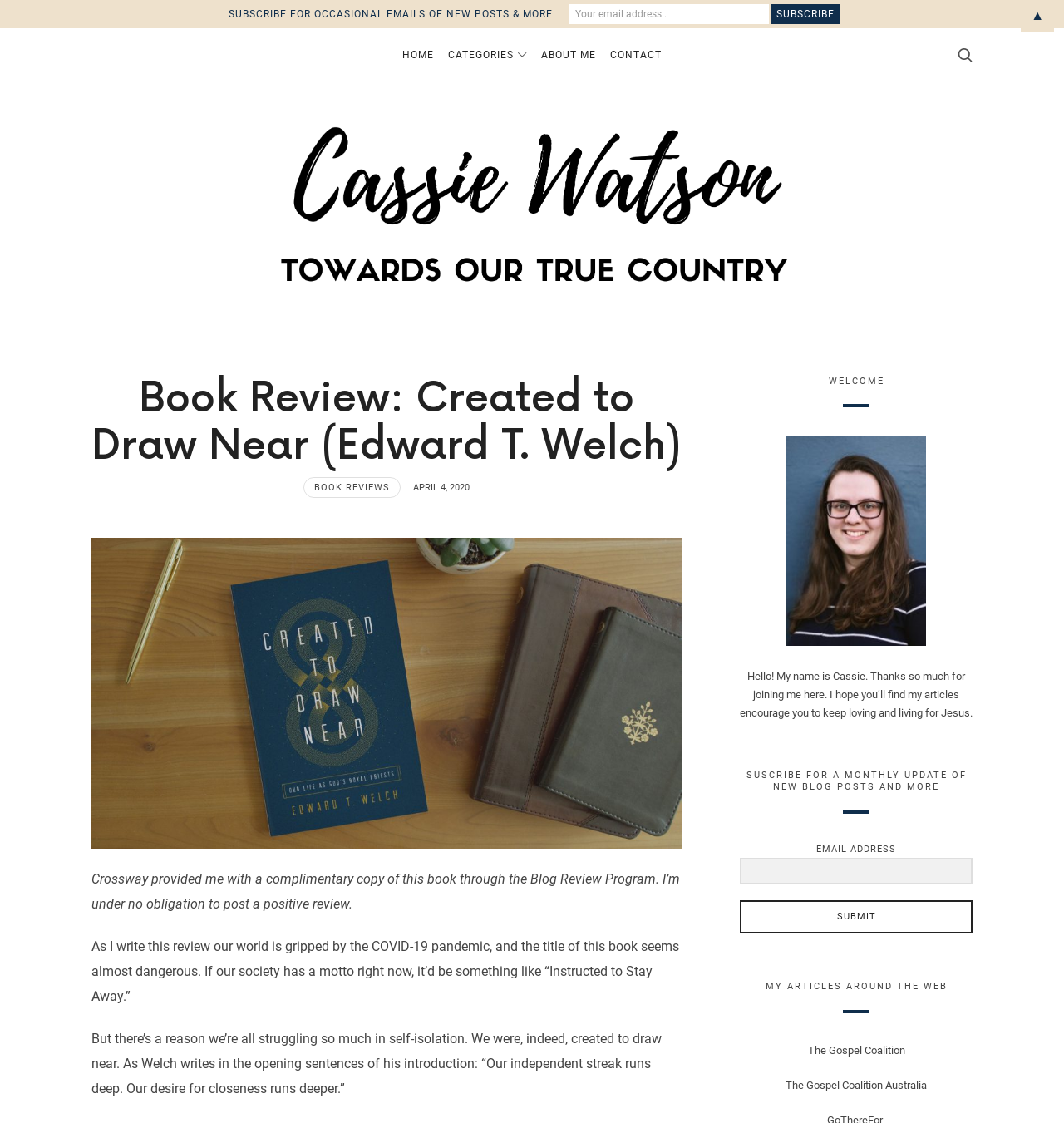Locate the bounding box for the described UI element: "The Gospel Coalition". Ensure the coordinates are four float numbers between 0 and 1, formatted as [left, top, right, bottom].

[0.759, 0.93, 0.85, 0.941]